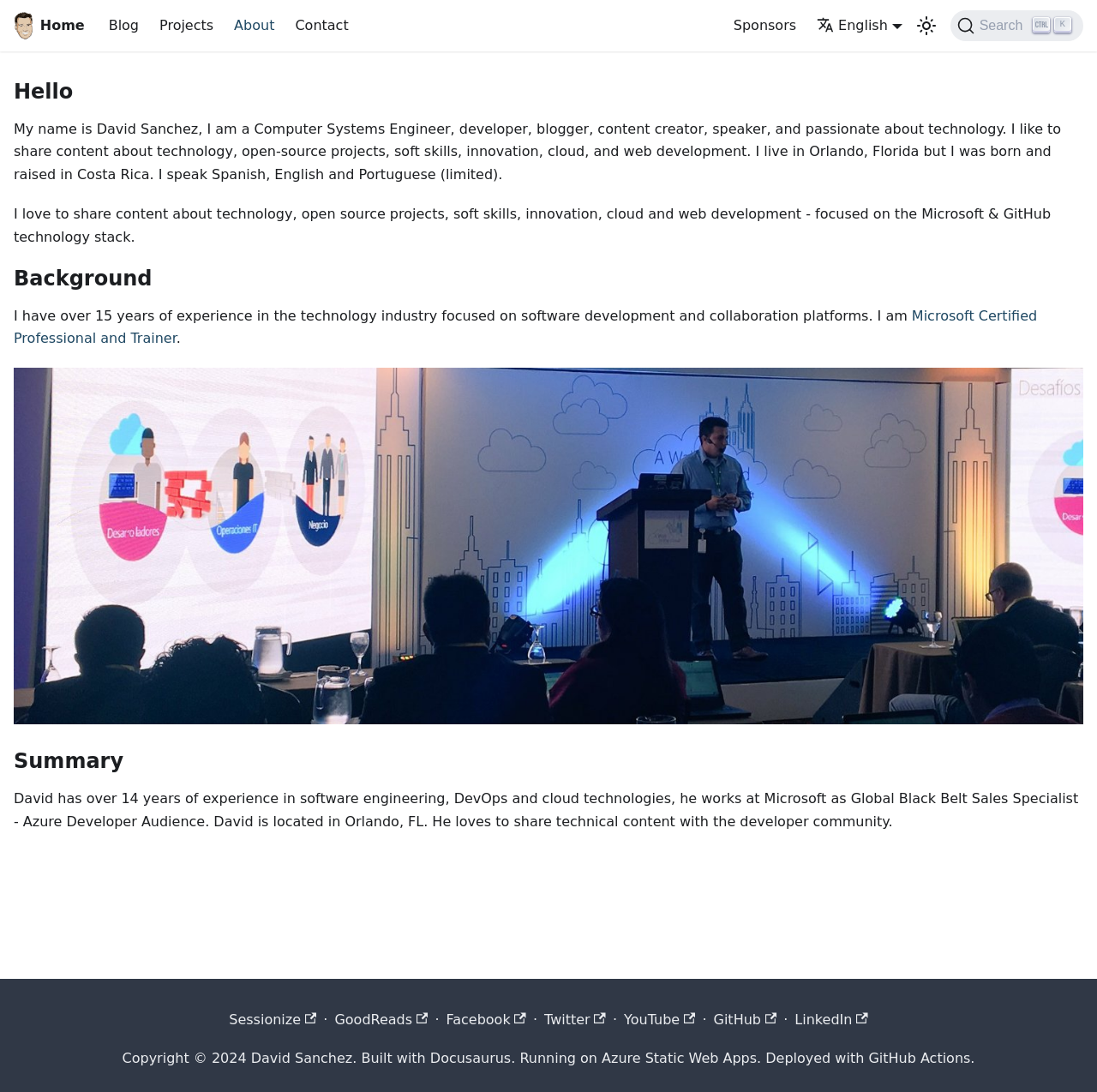Can you specify the bounding box coordinates for the region that should be clicked to fulfill this instruction: "Switch between dark and light mode".

[0.832, 0.011, 0.857, 0.036]